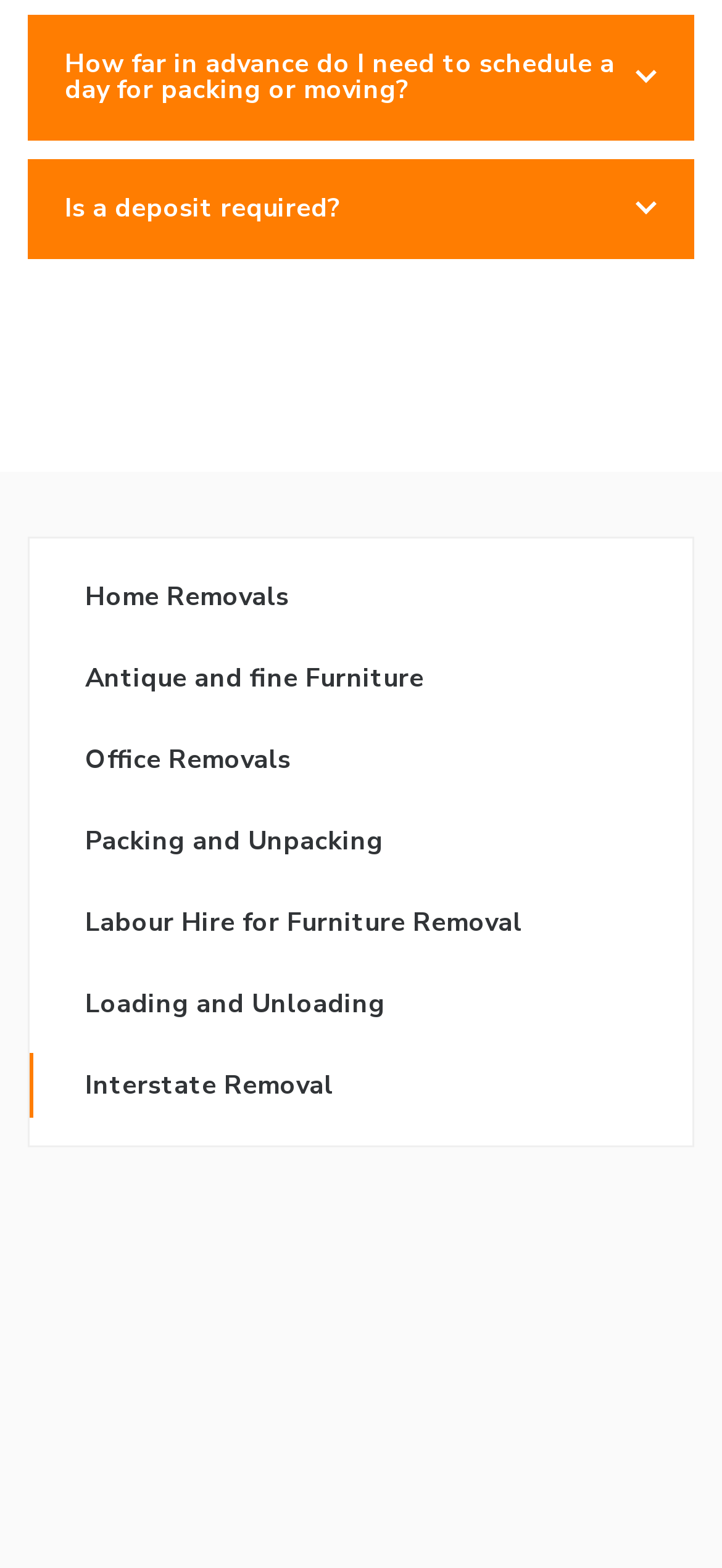Find the bounding box coordinates of the clickable region needed to perform the following instruction: "Explore 'Office Removals'". The coordinates should be provided as four float numbers between 0 and 1, i.e., [left, top, right, bottom].

[0.041, 0.459, 0.959, 0.511]